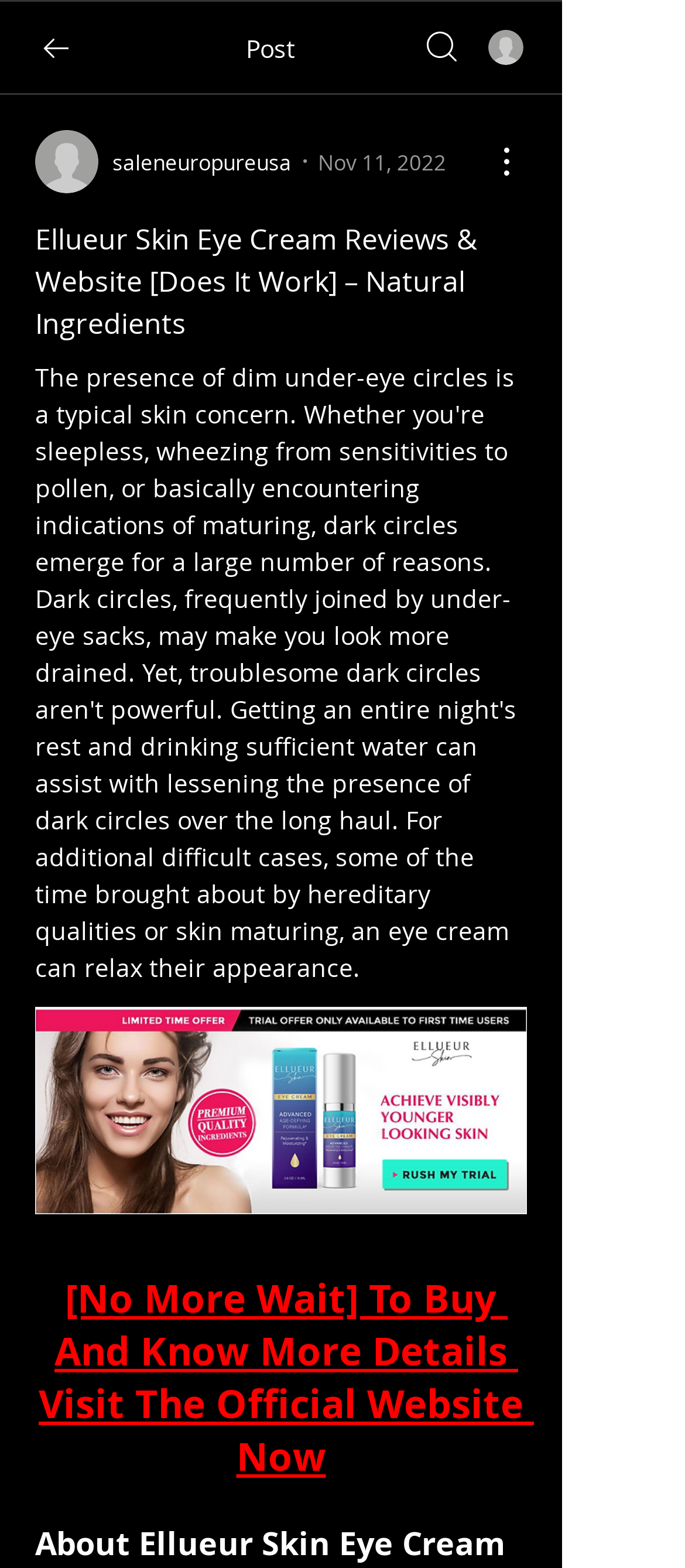Based on the element description: "Search", identify the UI element and provide its bounding box coordinates. Use four float numbers between 0 and 1, [left, top, right, bottom].

[0.615, 0.003, 0.677, 0.057]